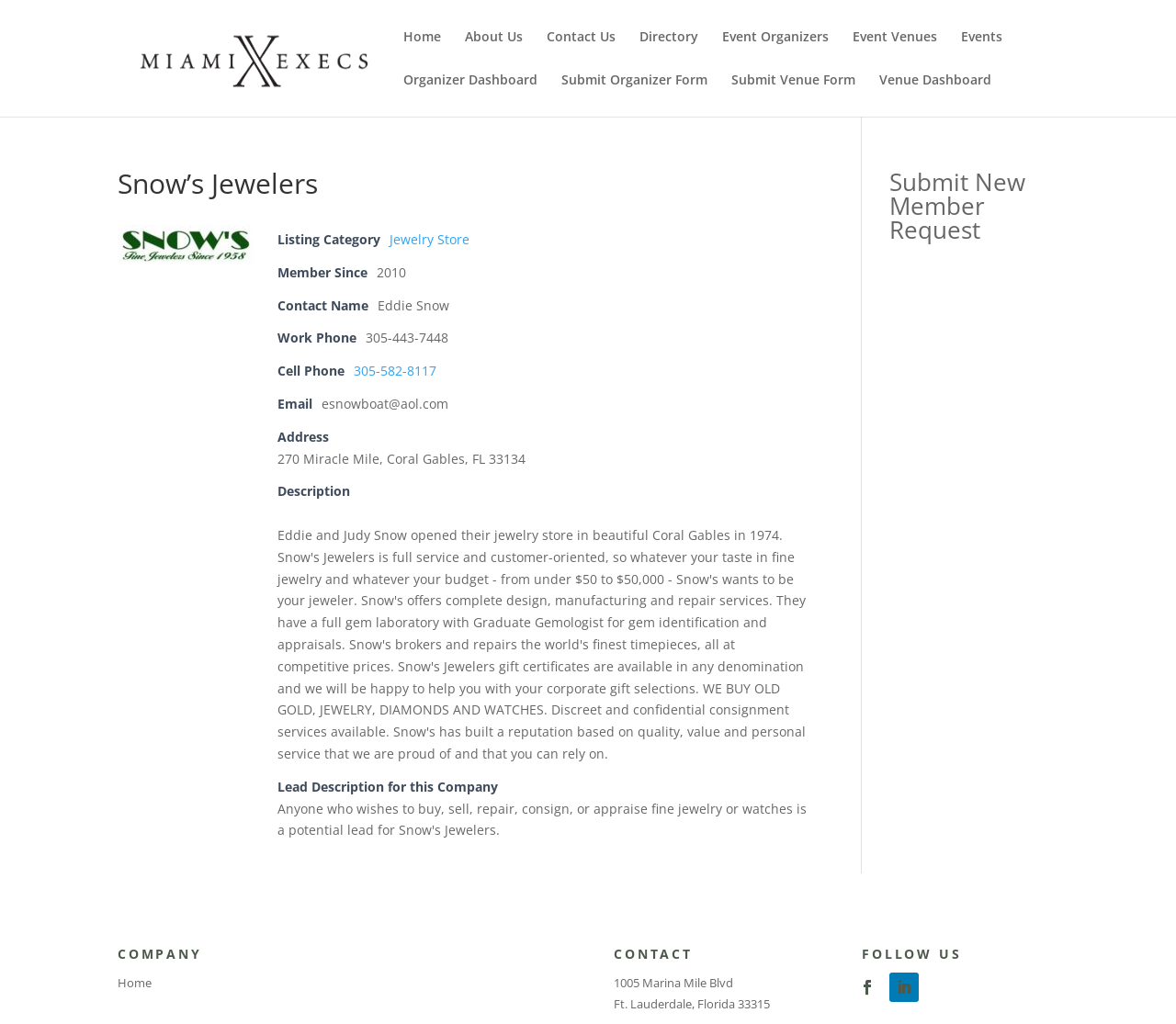Please identify the bounding box coordinates of the region to click in order to complete the given instruction: "View Snow’s Jewelers details". The coordinates should be four float numbers between 0 and 1, i.e., [left, top, right, bottom].

[0.1, 0.246, 0.217, 0.263]